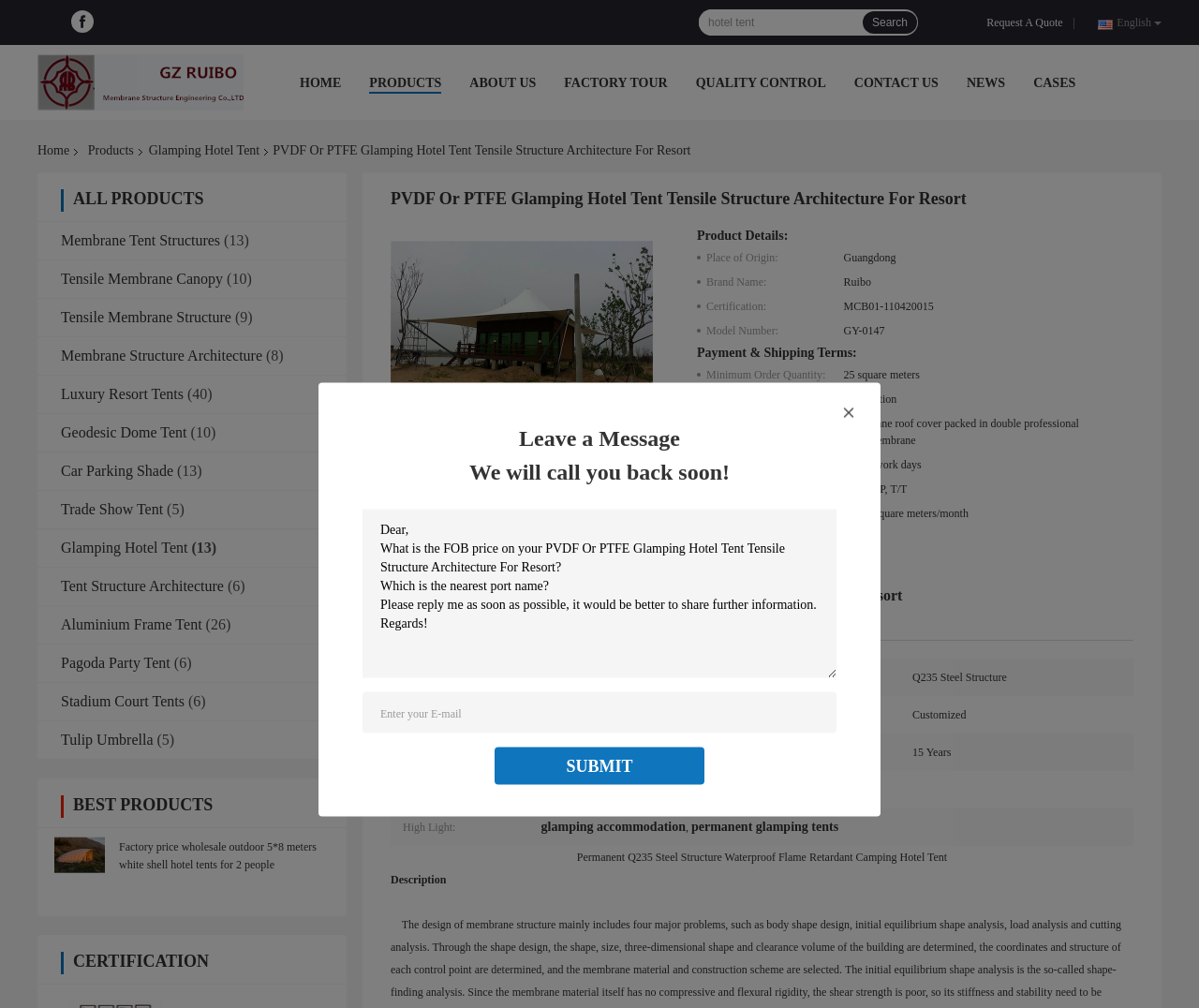What is the company name?
Using the visual information, answer the question in a single word or phrase.

Guangzhou Ruibo Membrane Structure Engineering Co., Ltd.